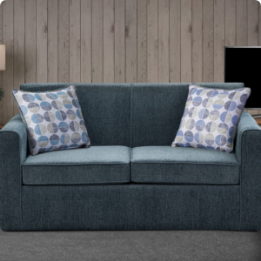Give a thorough description of the image, including any visible elements and their relationships.

The image features a stylish two-seater sofa, upholstered in a deep blue fabric that complements various interior styles. The sofa is adorned with two decorative cushions featuring a geometric pattern in shades of blue and gray, adding a contemporary touch. Behind the sofa, a wooden paneled wall enhances the cozy ambiance, while a subtle lamp and a television set in the background provide added context, suggesting a comfortable and modern living space perfect for relaxation and social gatherings. This inviting setup makes it an ideal focal point for any home decor.